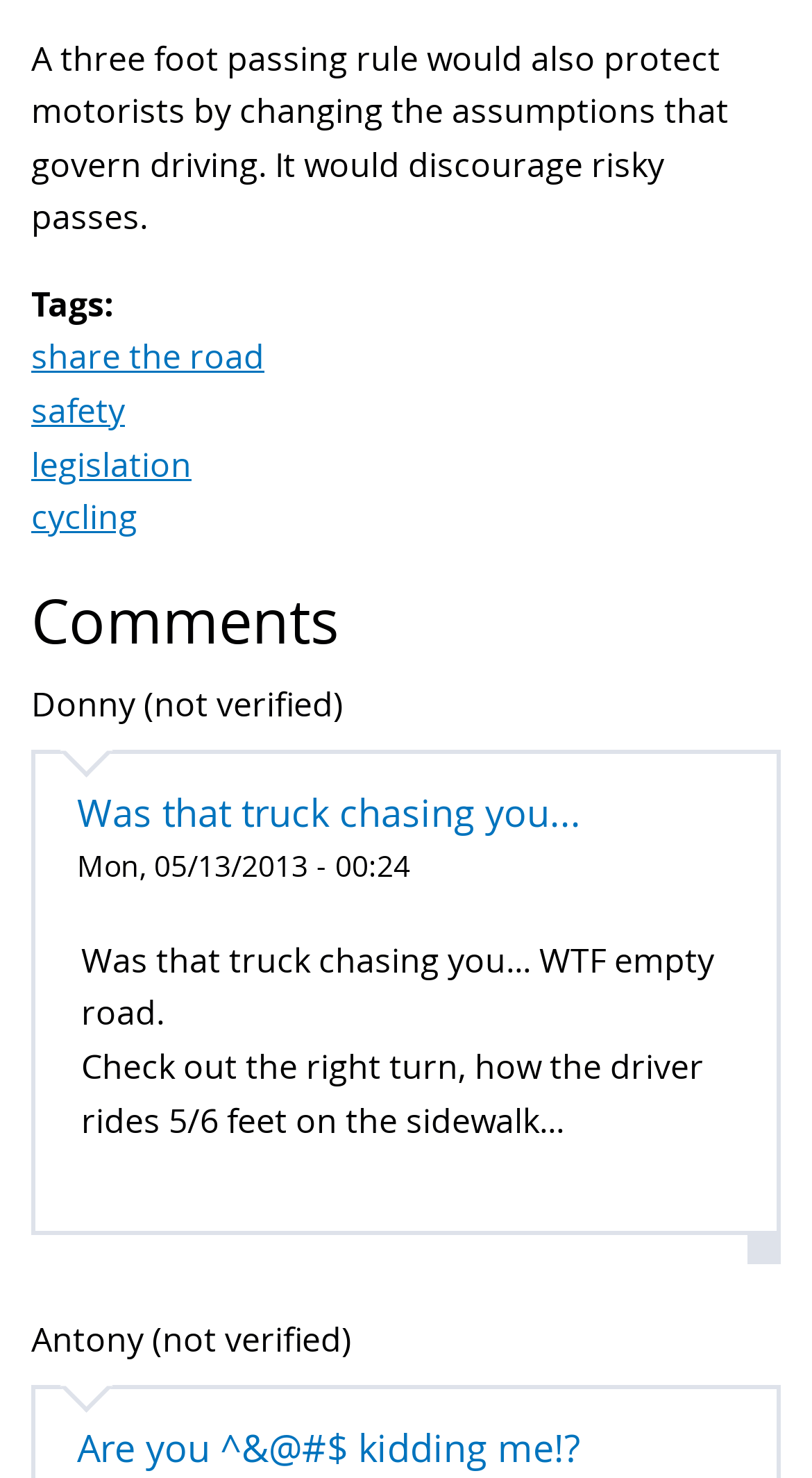Using the information from the screenshot, answer the following question thoroughly:
What is the tone of the comment 'Was that truck chasing you...'

The tone of the comment 'Was that truck chasing you...' can be inferred as angry from the use of the phrase 'WTF empty road' which is an expression of frustration and annoyance.